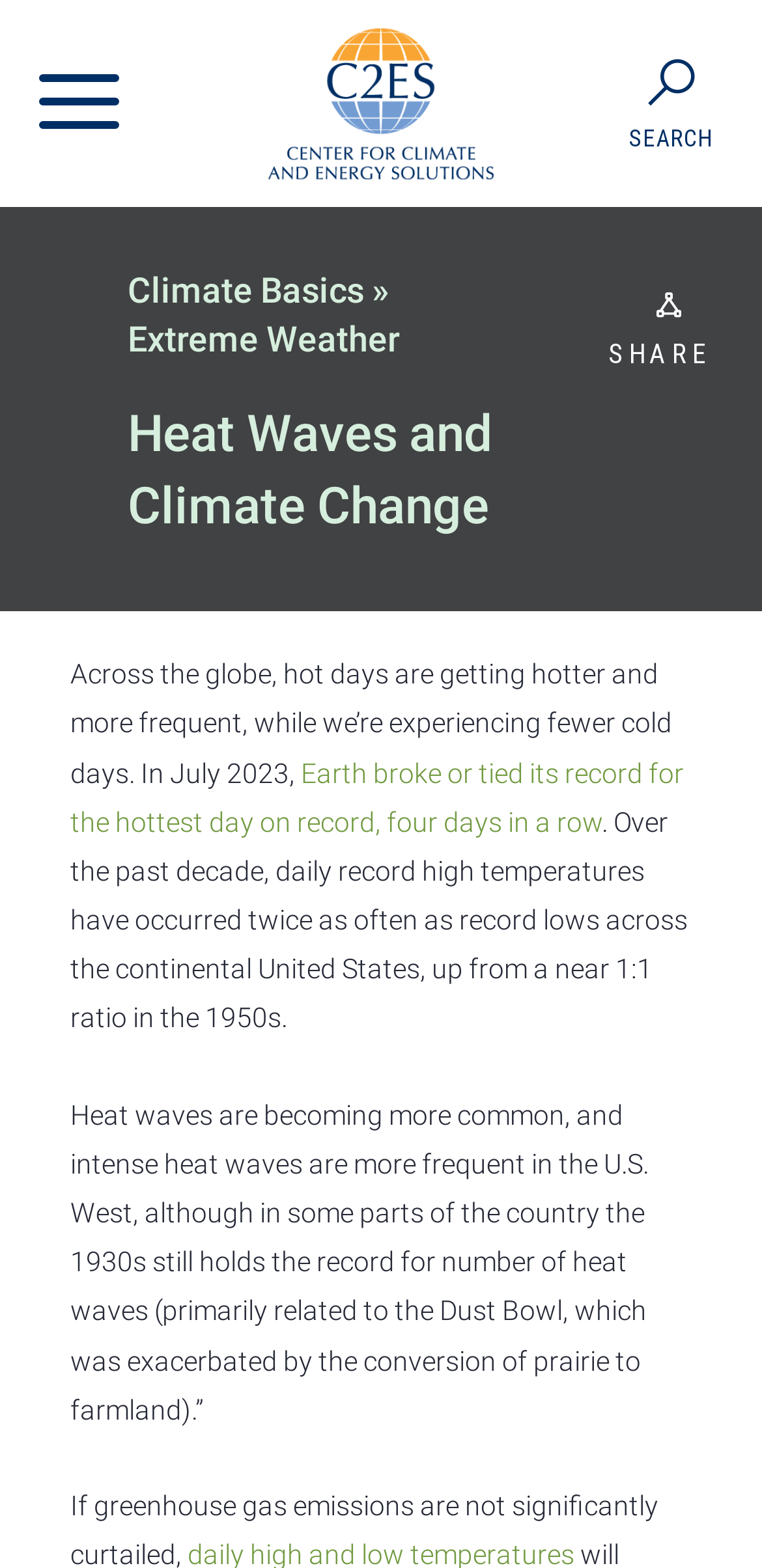What is the topic of the webpage?
Please give a well-detailed answer to the question.

Based on the webpage content, the topic is about heat waves and their relation to climate change, as indicated by the heading 'Heat Waves and Climate Change' and the text describing the increasing frequency and intensity of heat waves.